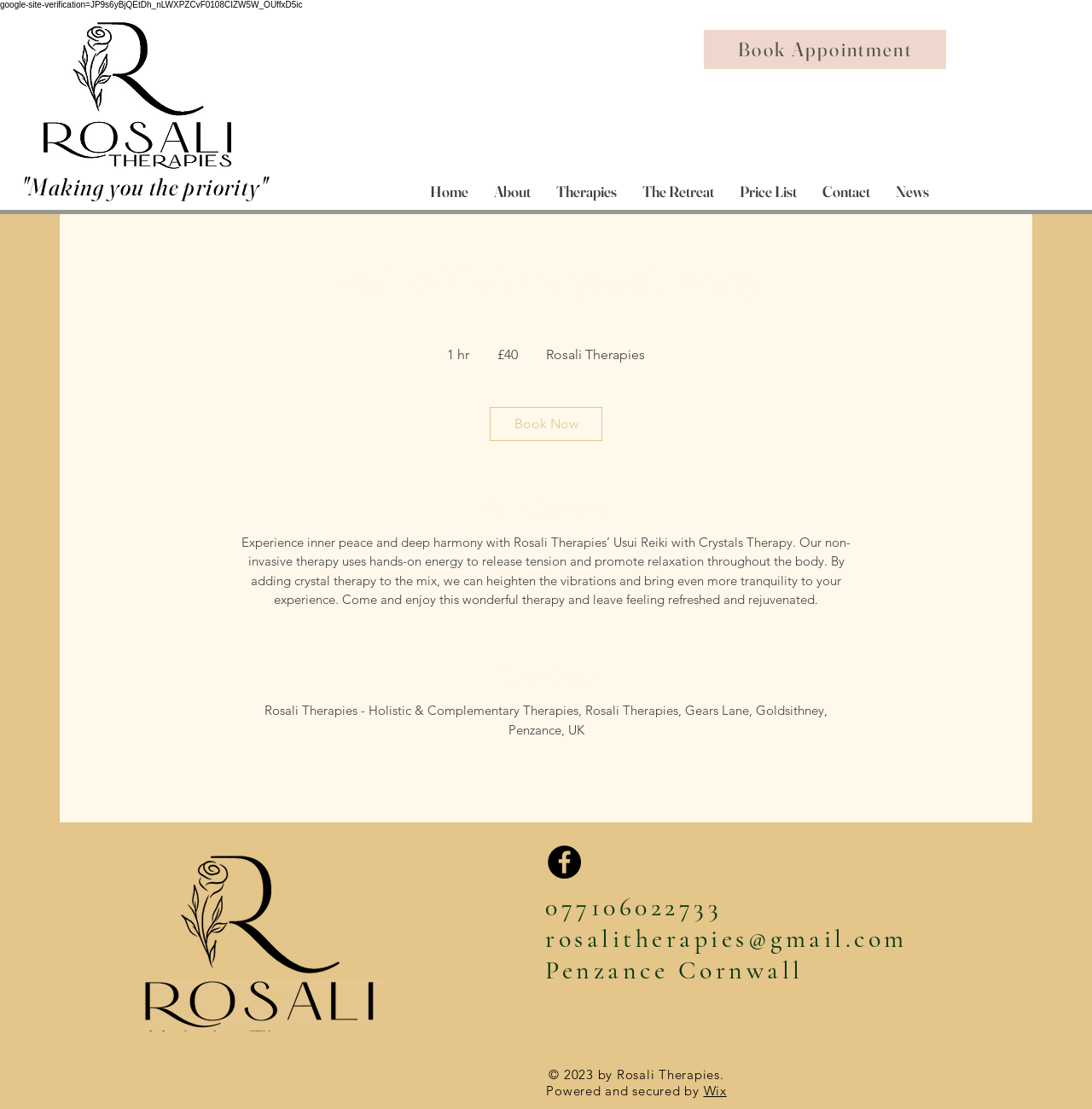What is the main heading displayed on the webpage? Please provide the text.

Usui Reiki with Crystals Therapy